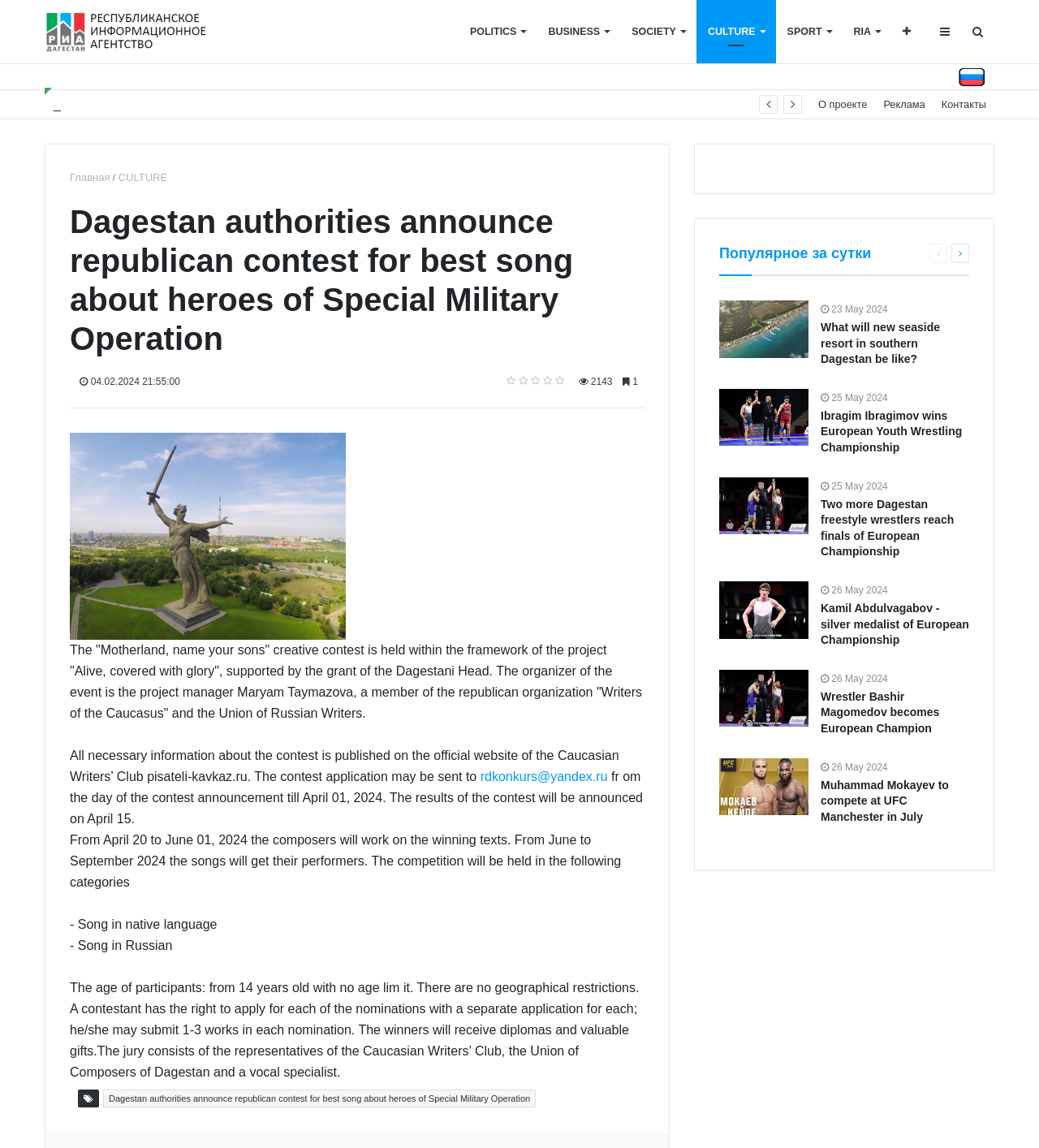Provide a brief response to the question using a single word or phrase: 
What is the topic of the contest announced by Dagestan authorities?

Best song about heroes of Special Military Operation